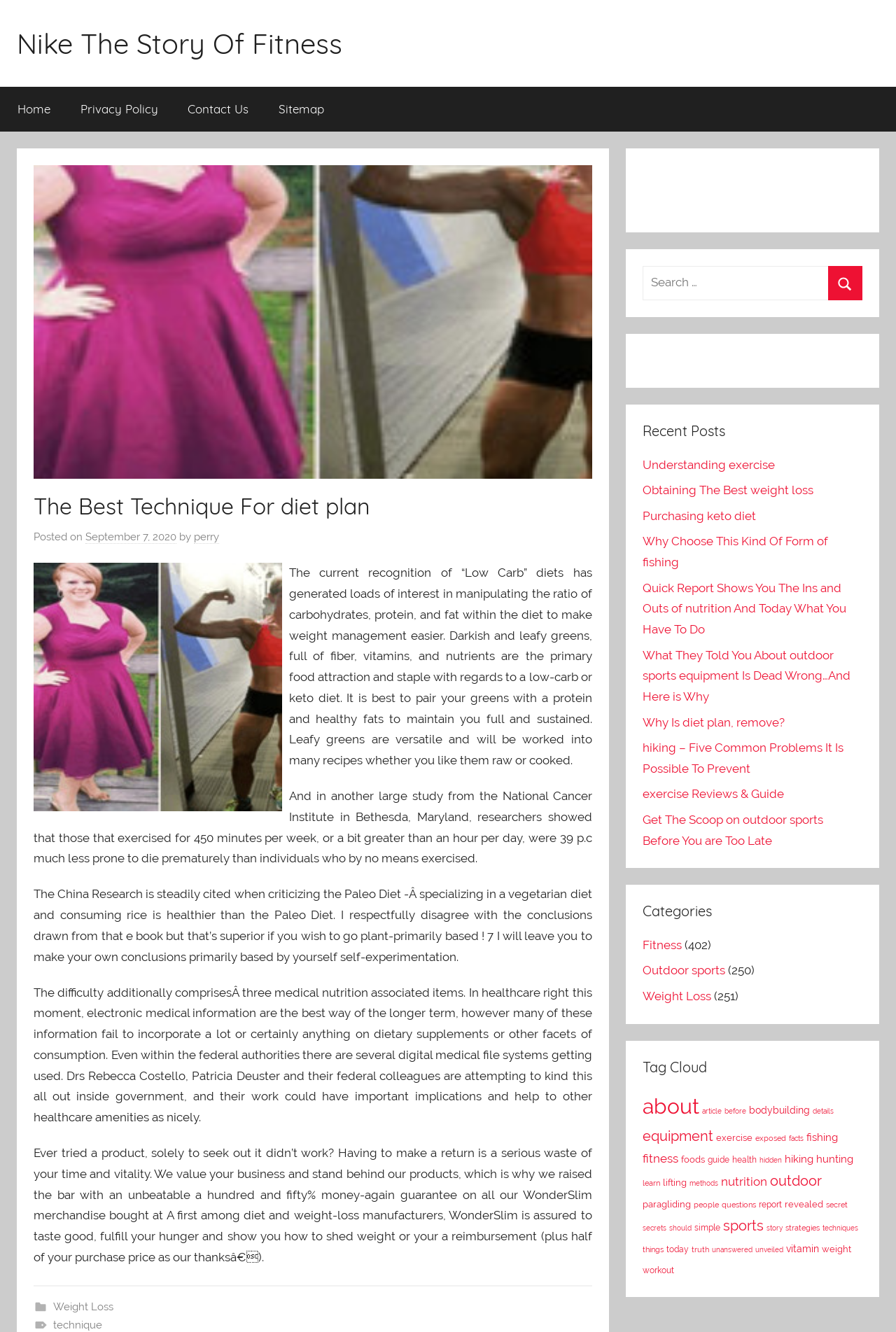Identify the coordinates of the bounding box for the element that must be clicked to accomplish the instruction: "Click on the 'Weight Loss' link".

[0.059, 0.976, 0.126, 0.986]